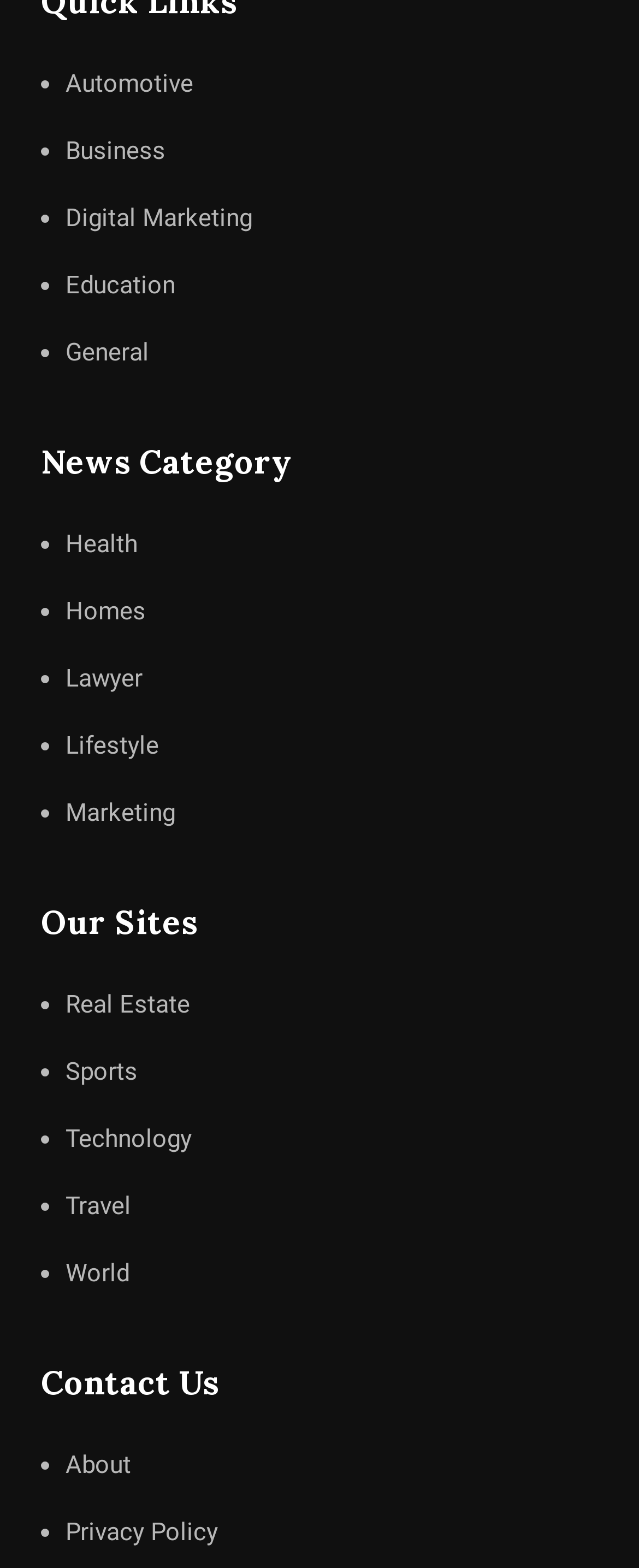Kindly determine the bounding box coordinates for the area that needs to be clicked to execute this instruction: "Learn about our Privacy Policy".

[0.064, 0.959, 0.341, 0.996]